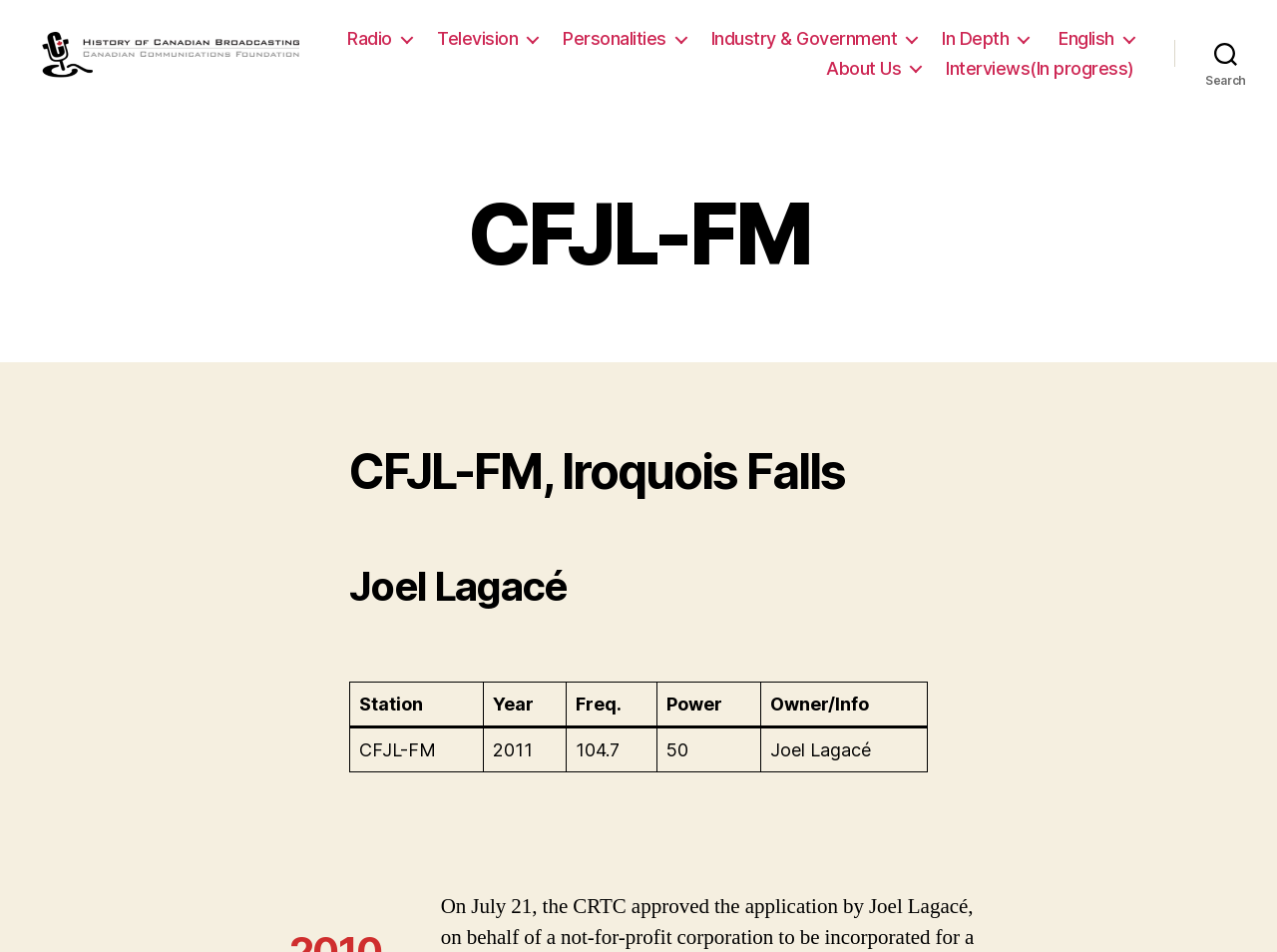Refer to the screenshot and give an in-depth answer to this question: What is the power of CFJL-FM?

The power of CFJL-FM can be found in the table, where the 'Power' column shows the value '50', indicating the power of the radio broadcasting station.